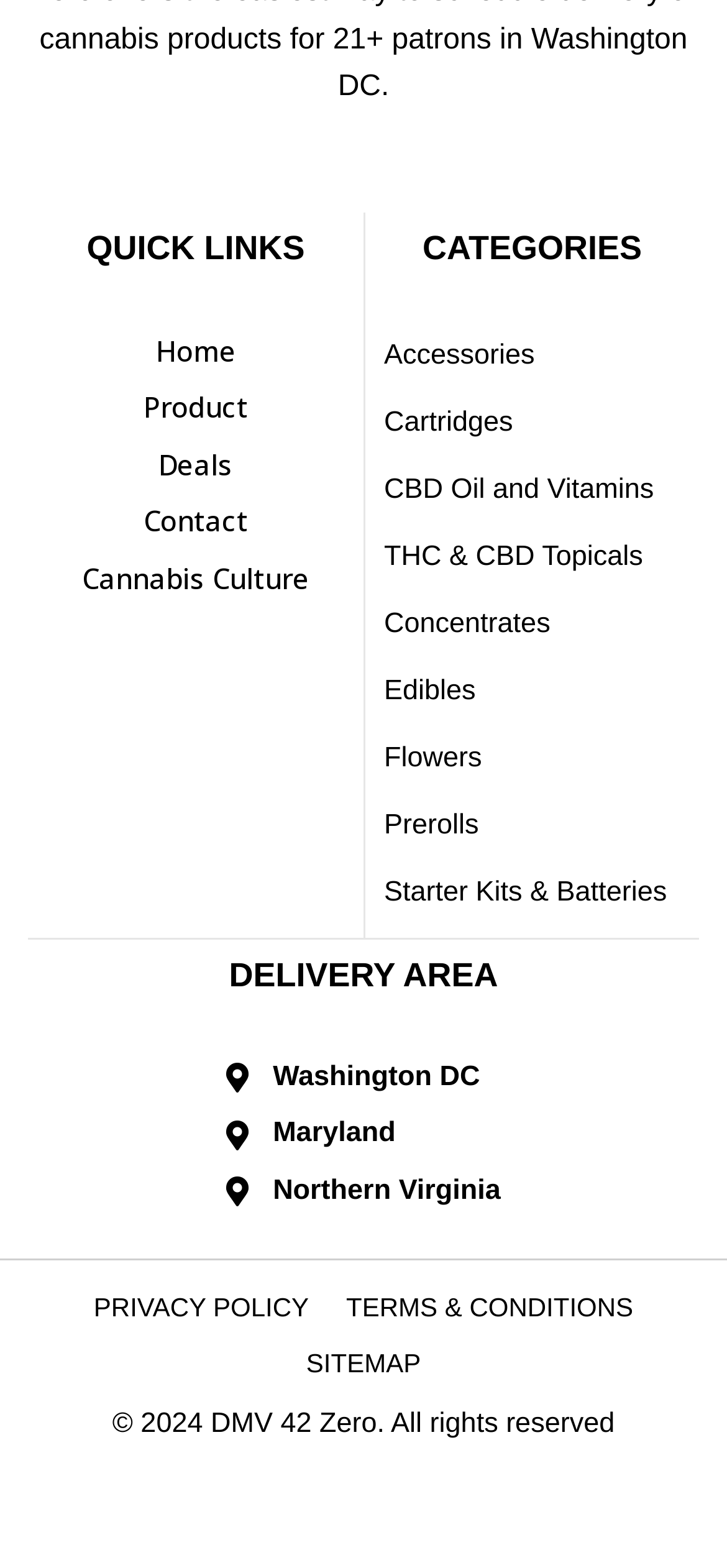Identify the bounding box coordinates for the region to click in order to carry out this instruction: "read privacy policy". Provide the coordinates using four float numbers between 0 and 1, formatted as [left, top, right, bottom].

[0.103, 0.816, 0.451, 0.852]